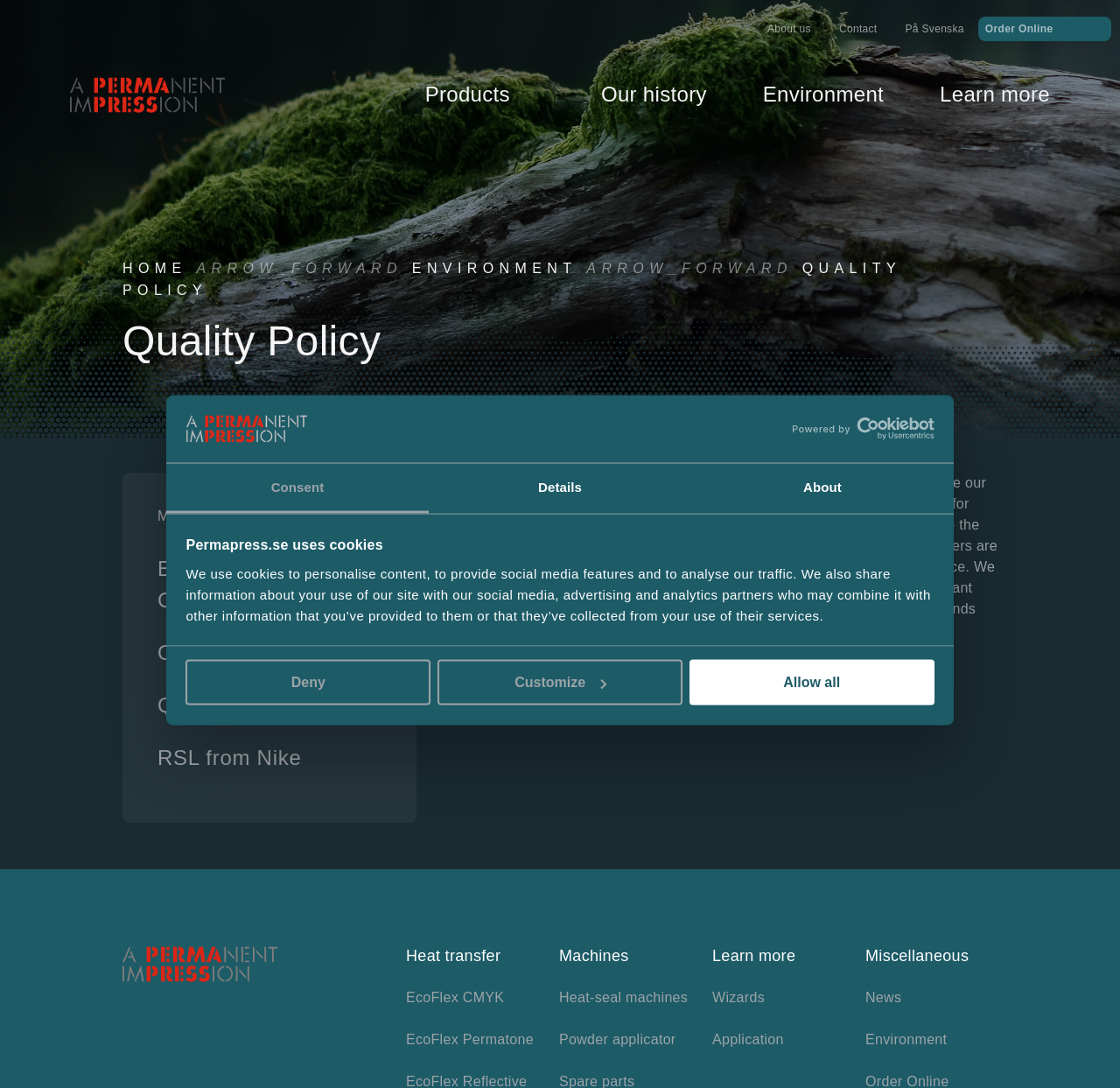Given the element description "Order Onlinevpn_key", identify the bounding box of the corresponding UI element.

[0.873, 0.015, 0.992, 0.038]